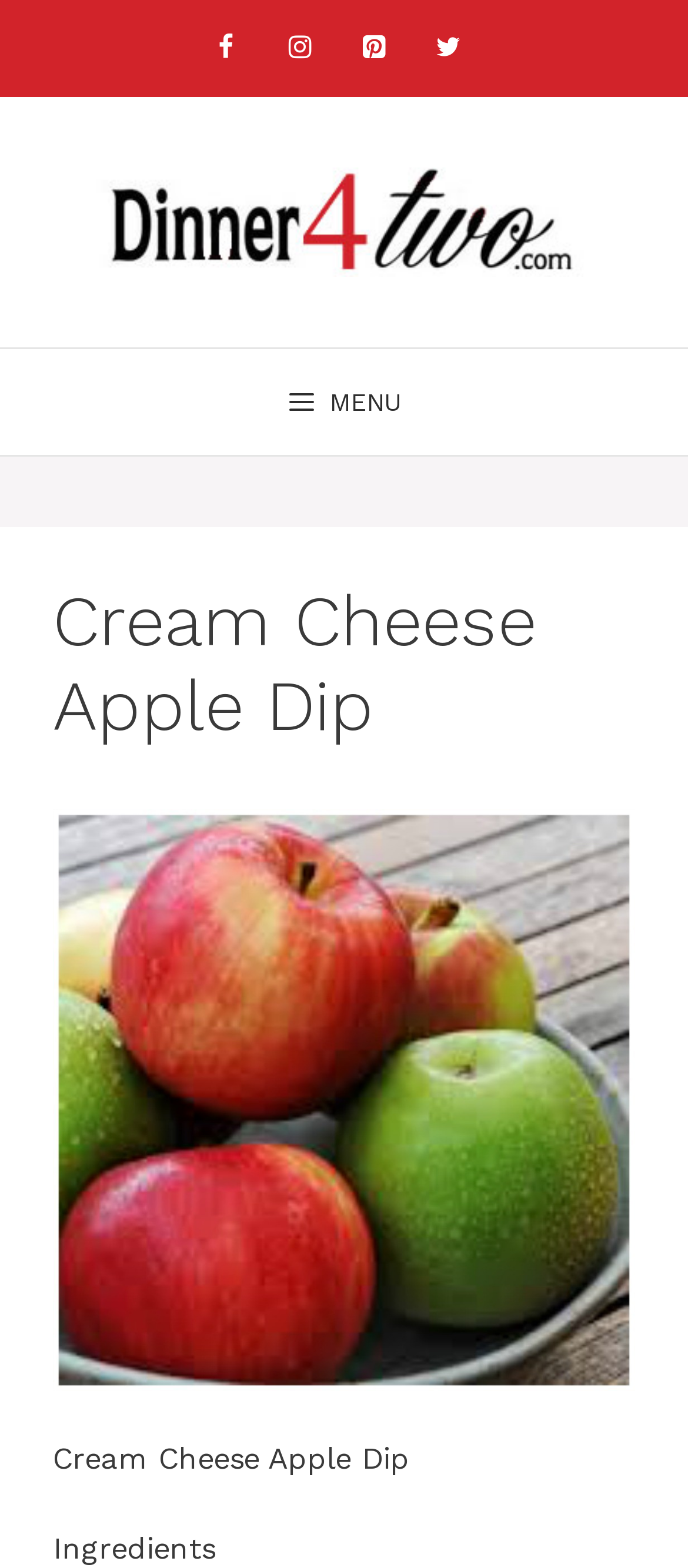What is the purpose of the button on the top right?
Identify the answer in the screenshot and reply with a single word or phrase.

MENU